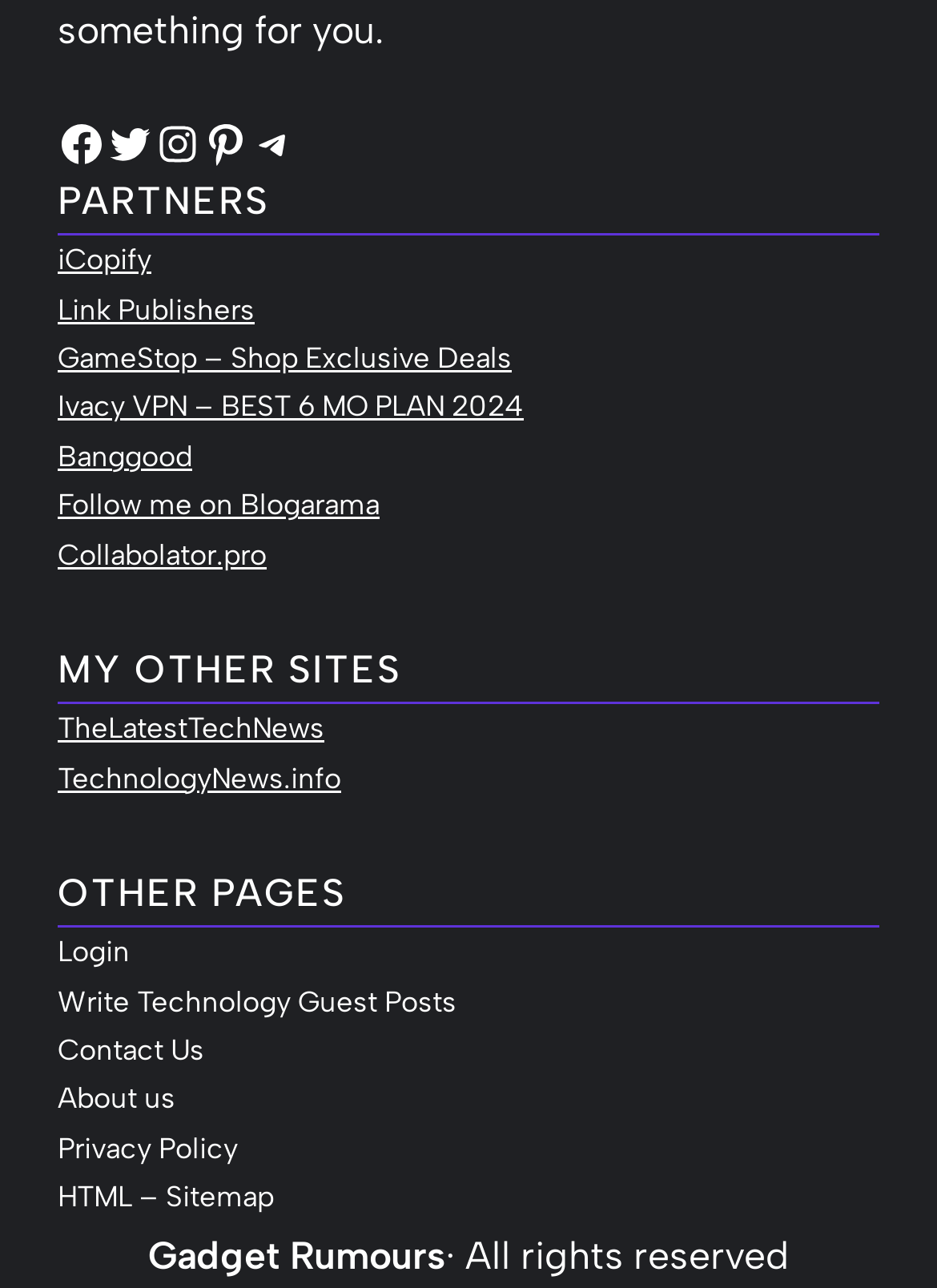Find the bounding box coordinates of the area to click in order to follow the instruction: "Login to the website".

[0.062, 0.72, 0.138, 0.758]